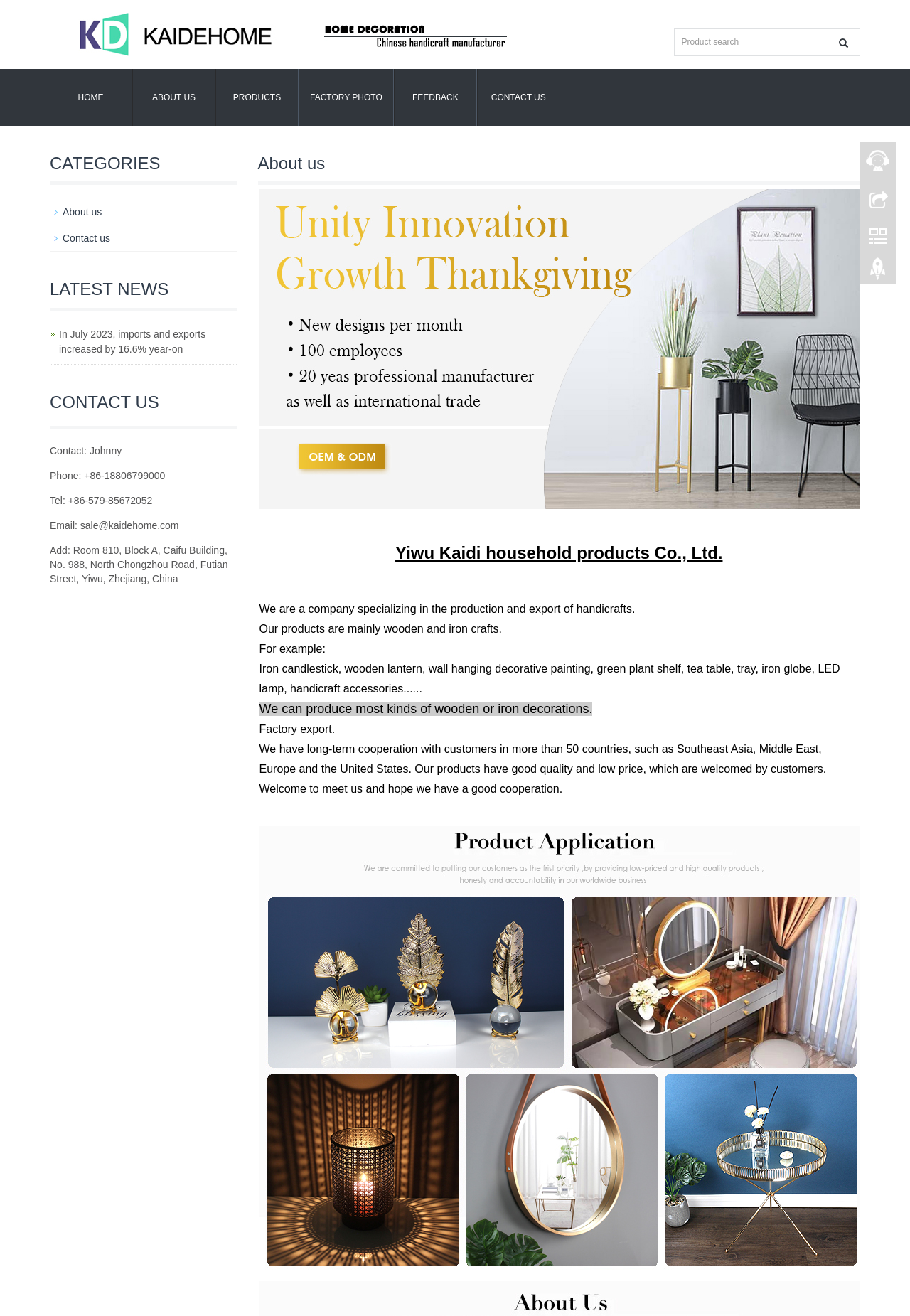Locate the bounding box coordinates of the segment that needs to be clicked to meet this instruction: "Contact the company".

[0.055, 0.338, 0.134, 0.347]